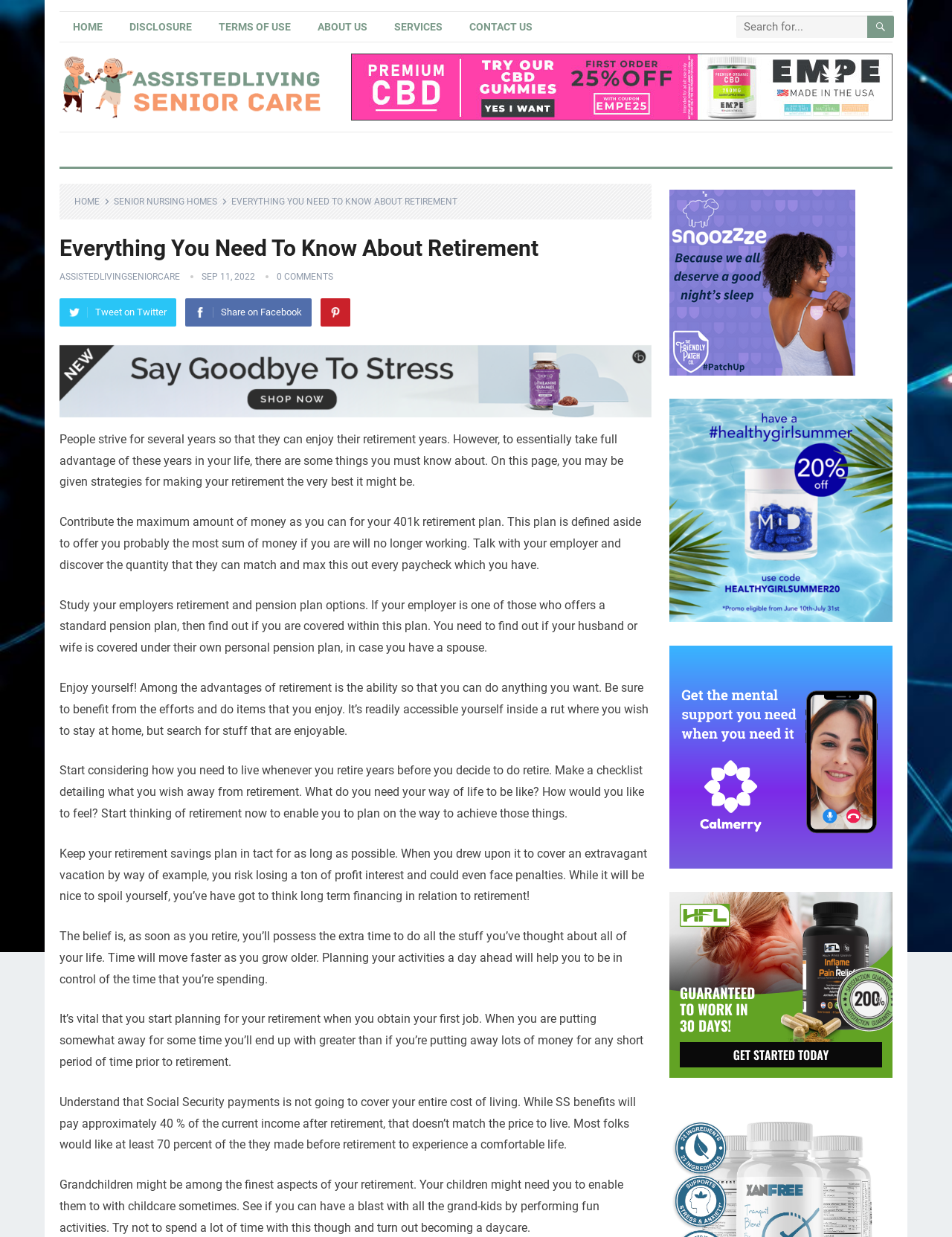How many social media sharing options are available?
Please provide a comprehensive answer based on the details in the screenshot.

There are three social media sharing options available, namely Twitter, Facebook, and Pinterest, which allow users to share the webpage content on their respective social media platforms.